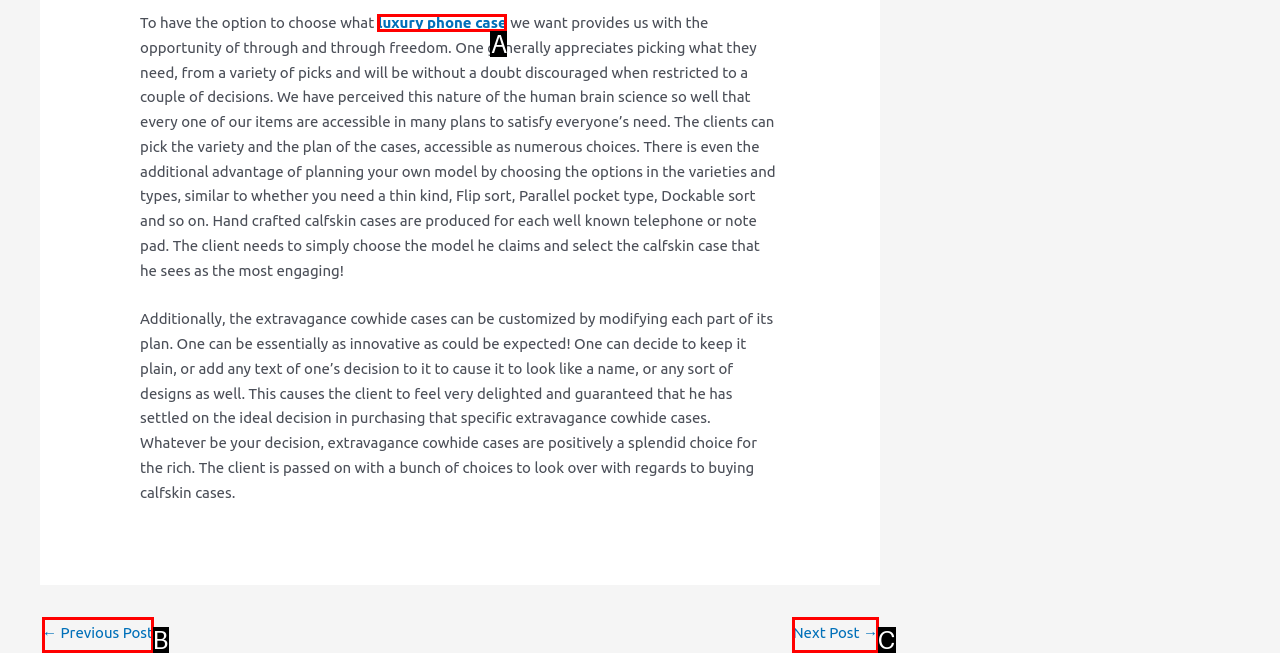Which option best describes: luxury phone case
Respond with the letter of the appropriate choice.

A